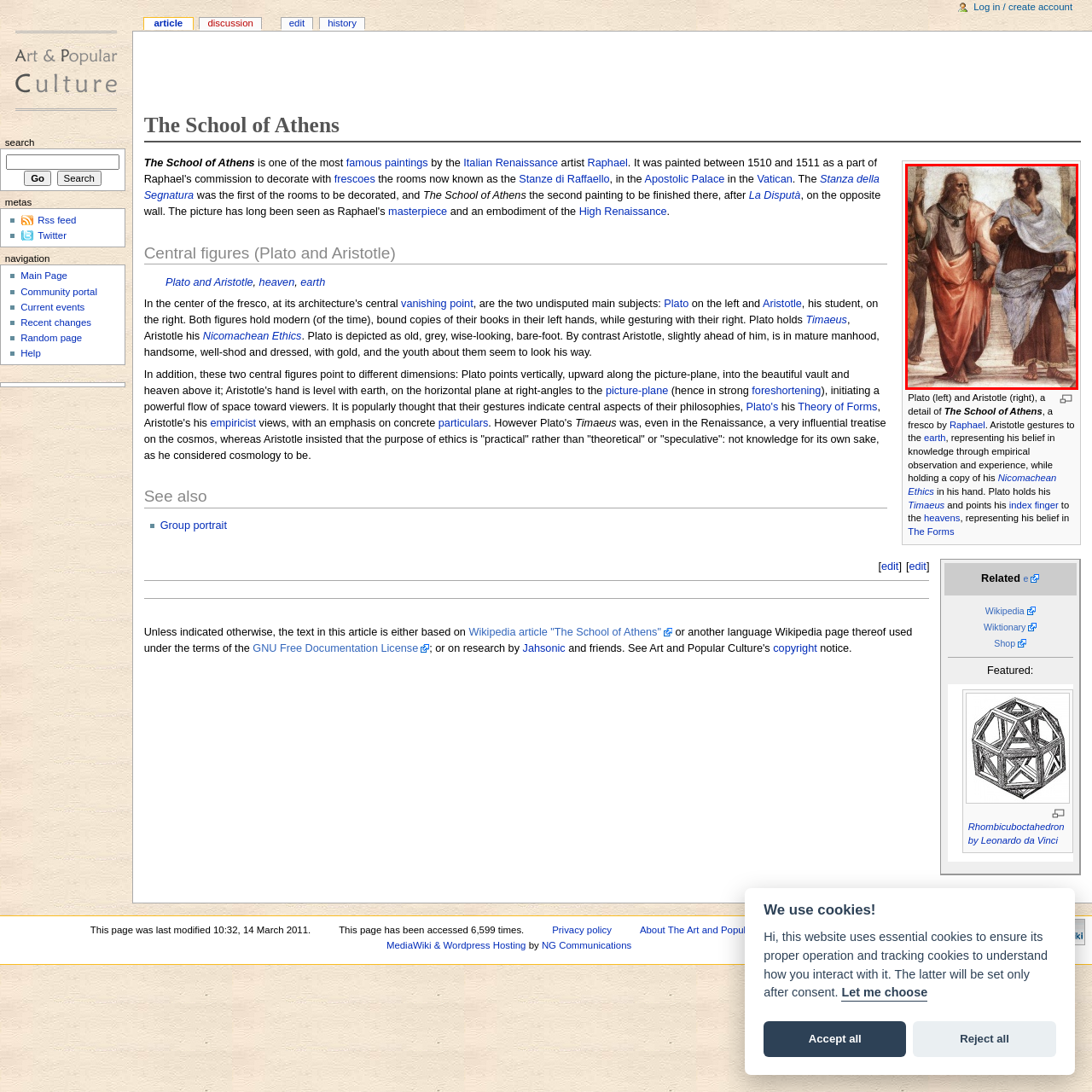Focus on the part of the image that is marked with a yellow outline and respond in detail to the following inquiry based on what you observe: 
What book is Plato holding?

Plato is holding a copy of his work, 'Timaeus', in his left hand, which is one of his most famous philosophical texts.